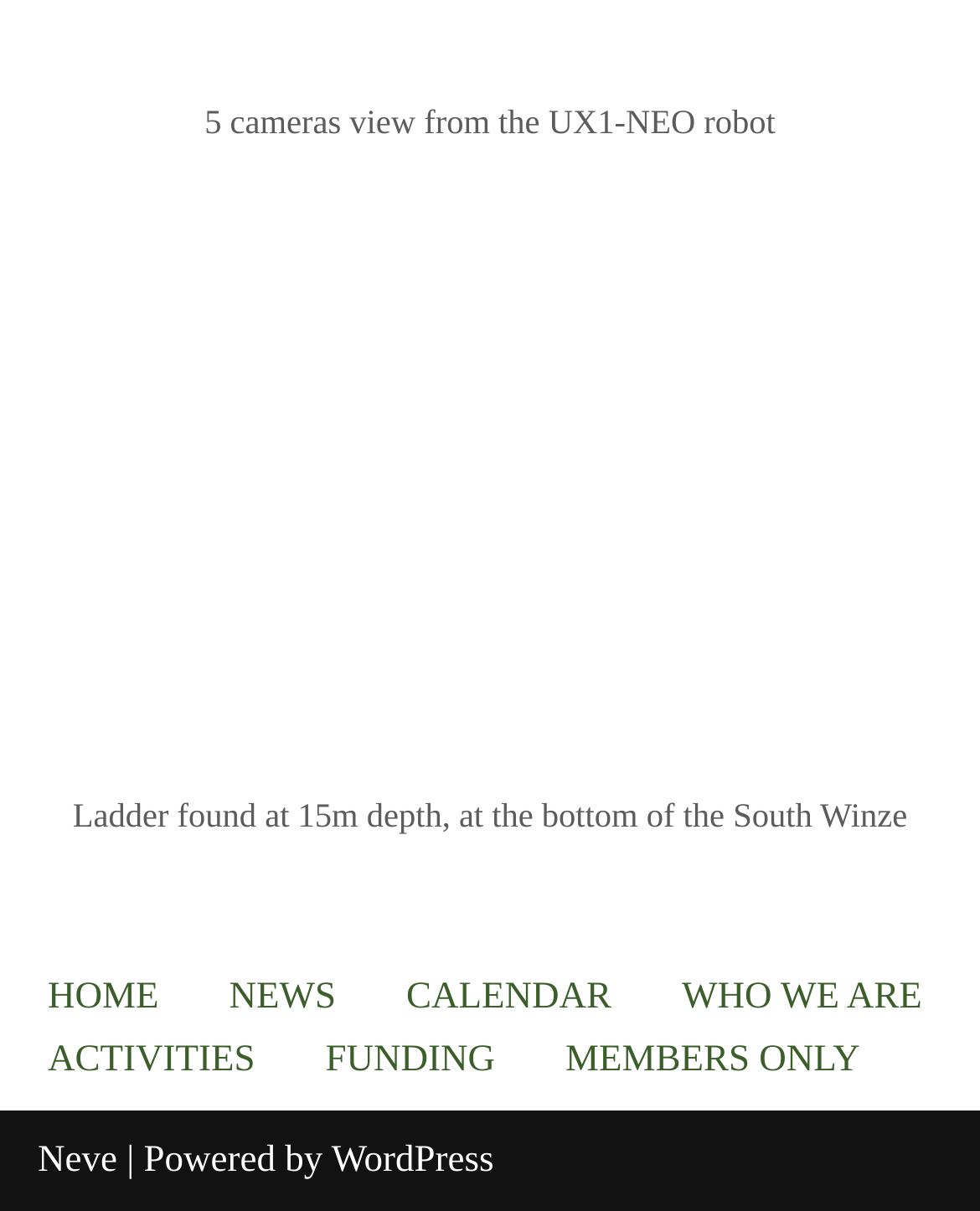Show the bounding box coordinates for the HTML element as described: "WHO WE ARE".

[0.696, 0.797, 0.941, 0.849]